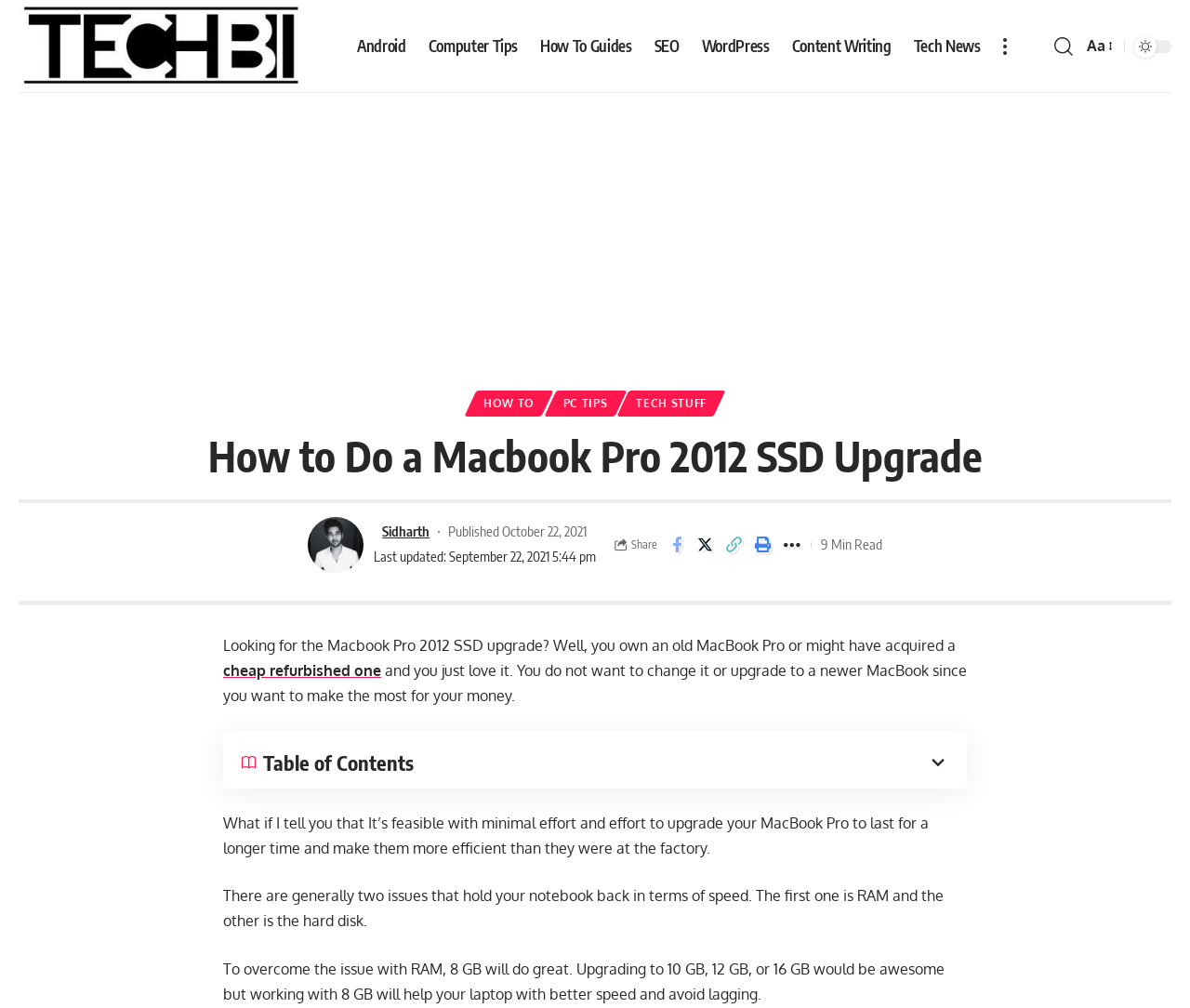Please provide a brief answer to the question using only one word or phrase: 
What are the two issues that hold a notebook back in terms of speed?

RAM and hard disk